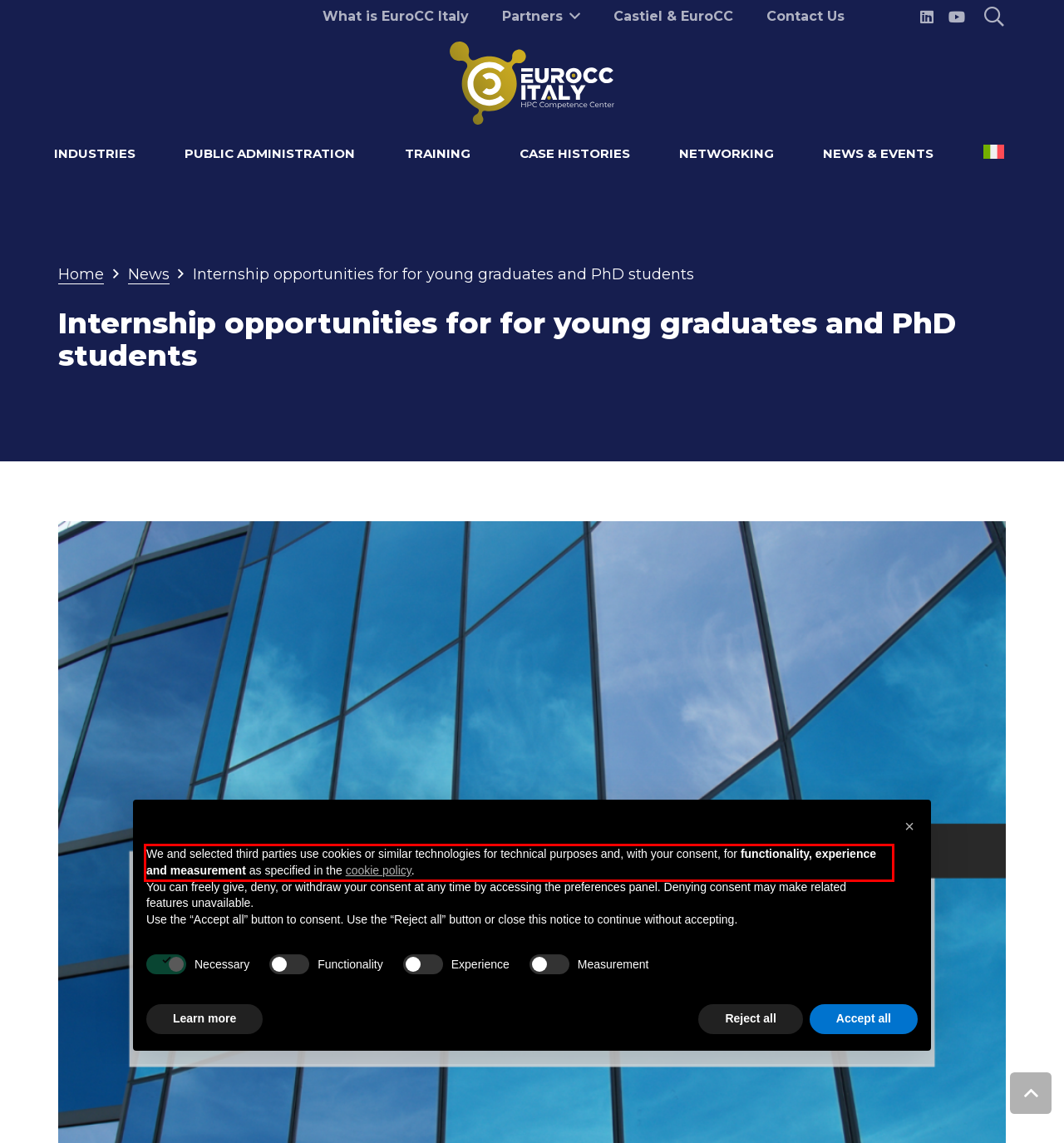You are given a webpage screenshot with a red bounding box around a UI element. Extract and generate the text inside this red bounding box.

We and selected third parties use cookies or similar technologies for technical purposes and, with your consent, for functionality, experience and measurement as specified in the cookie policy.